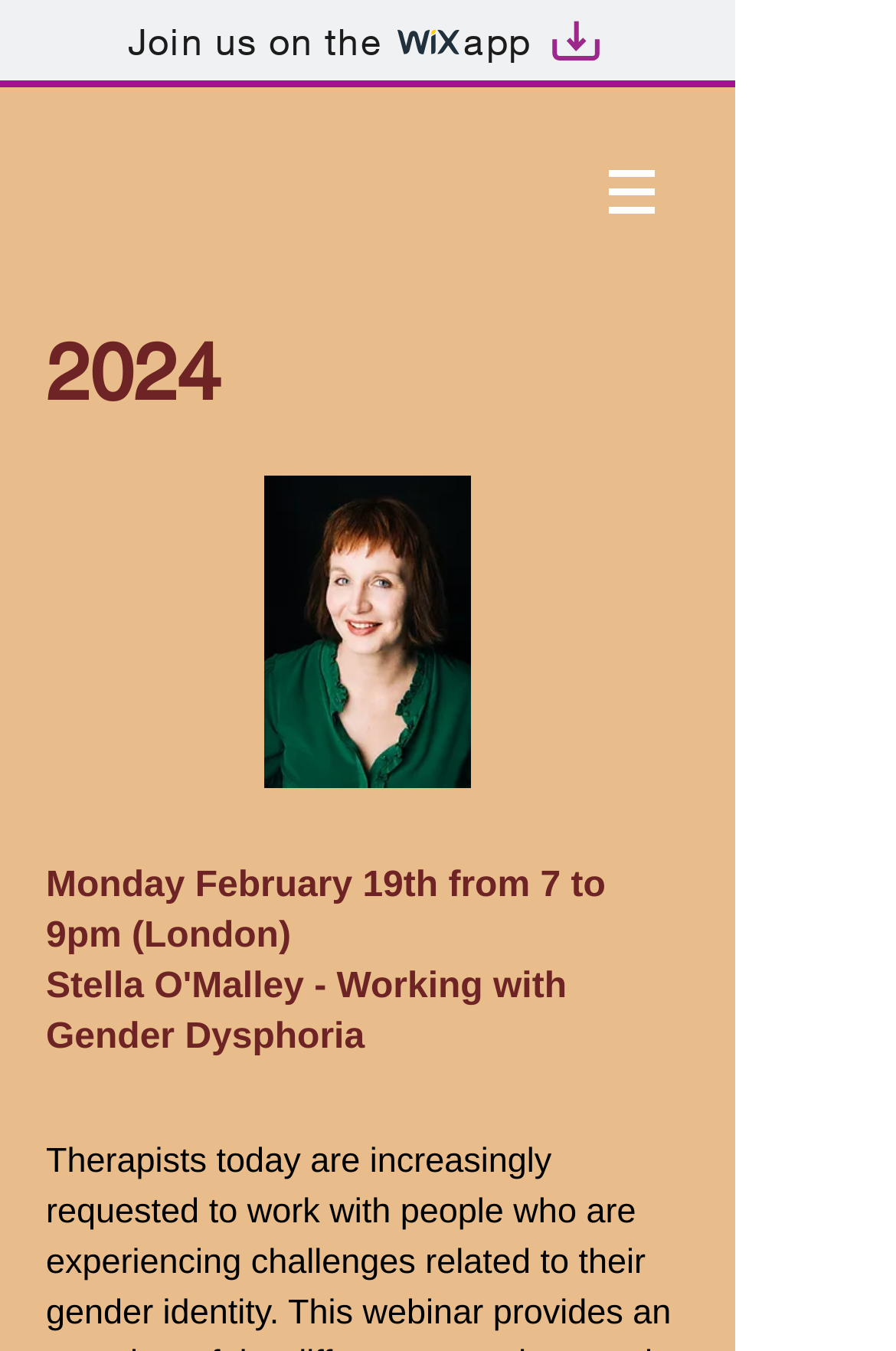Generate a thorough caption that explains the contents of the webpage.

The webpage appears to be an events page for a psychology club, with a focus on a specific event in 2024. At the top left of the page, there is a link to "Join us on the wix app Artboard 1", accompanied by two small images, one of the Wix logo and another of Artboard 1. 

Below this link, there is a navigation menu labeled "Site" with a button that has a popup menu, indicated by a small image of an arrow. 

The main content of the page is centered around a heading that reads "2024". Below this heading, there is a large image, possibly a photo of a person smiling, taking up a significant portion of the page. 

To the left of the image, there are several lines of text that appear to be event details. The text starts with a blank space, followed by the day of the week "Monday", then the month "February", and finally the date and time "19th from 7 to 9pm (London)". 

Below the event details, there is a title "Working with Gender Dysphoria", which may be the topic of the event. Overall, the page seems to be promoting a specific event related to psychology and gender dysphoria.